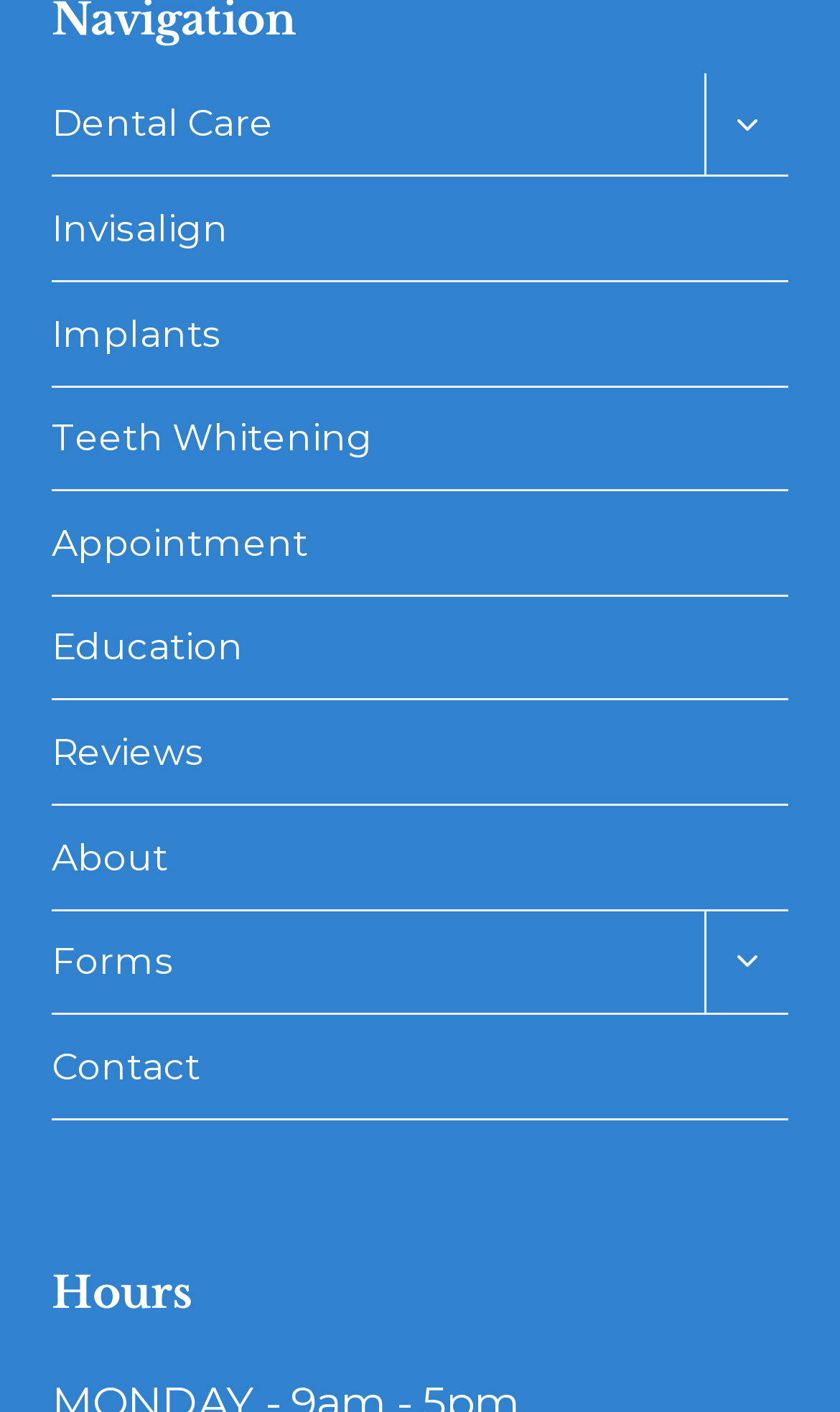Determine the bounding box coordinates for the clickable element required to fulfill the instruction: "Click on Dental Care". Provide the coordinates as four float numbers between 0 and 1, i.e., [left, top, right, bottom].

[0.062, 0.052, 0.838, 0.126]